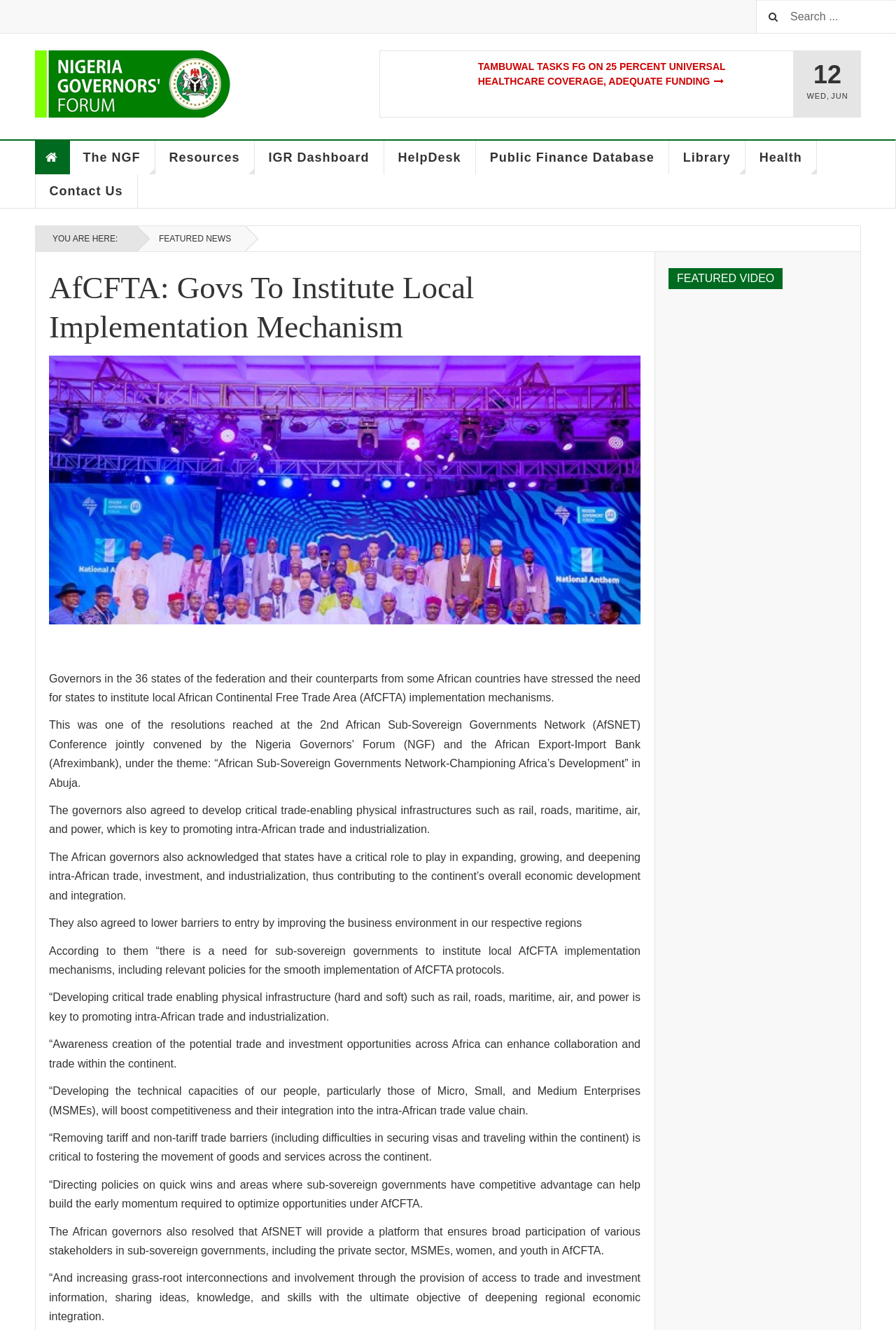Could you find the bounding box coordinates of the clickable area to complete this instruction: "Watch the featured video"?

[0.746, 0.217, 0.945, 0.296]